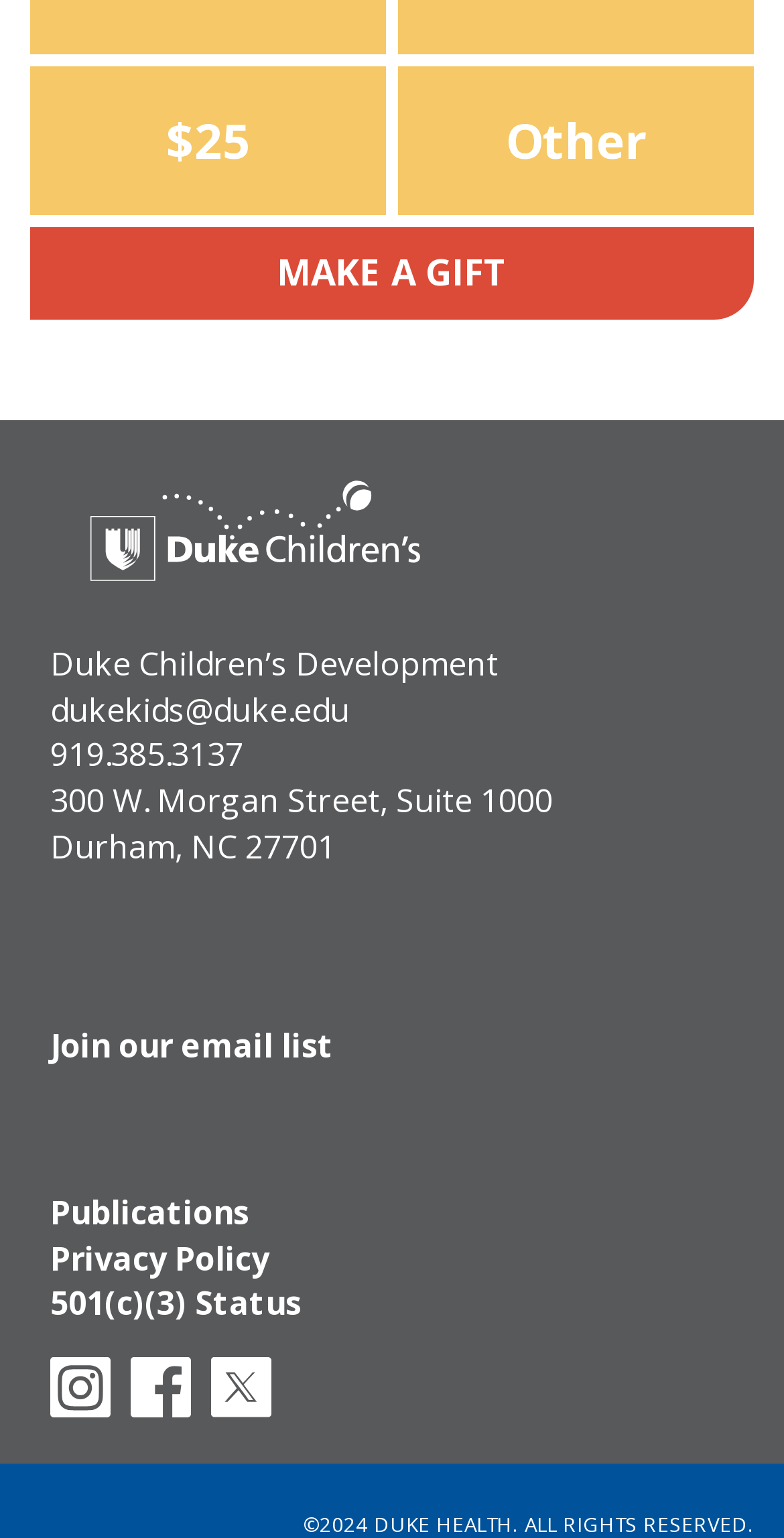What social media platforms does the organization have?
Offer a detailed and full explanation in response to the question.

The webpage has links 'Instagram', 'Facebook', and 'Twitter' at the bottom, indicating that the organization has presence on these social media platforms.